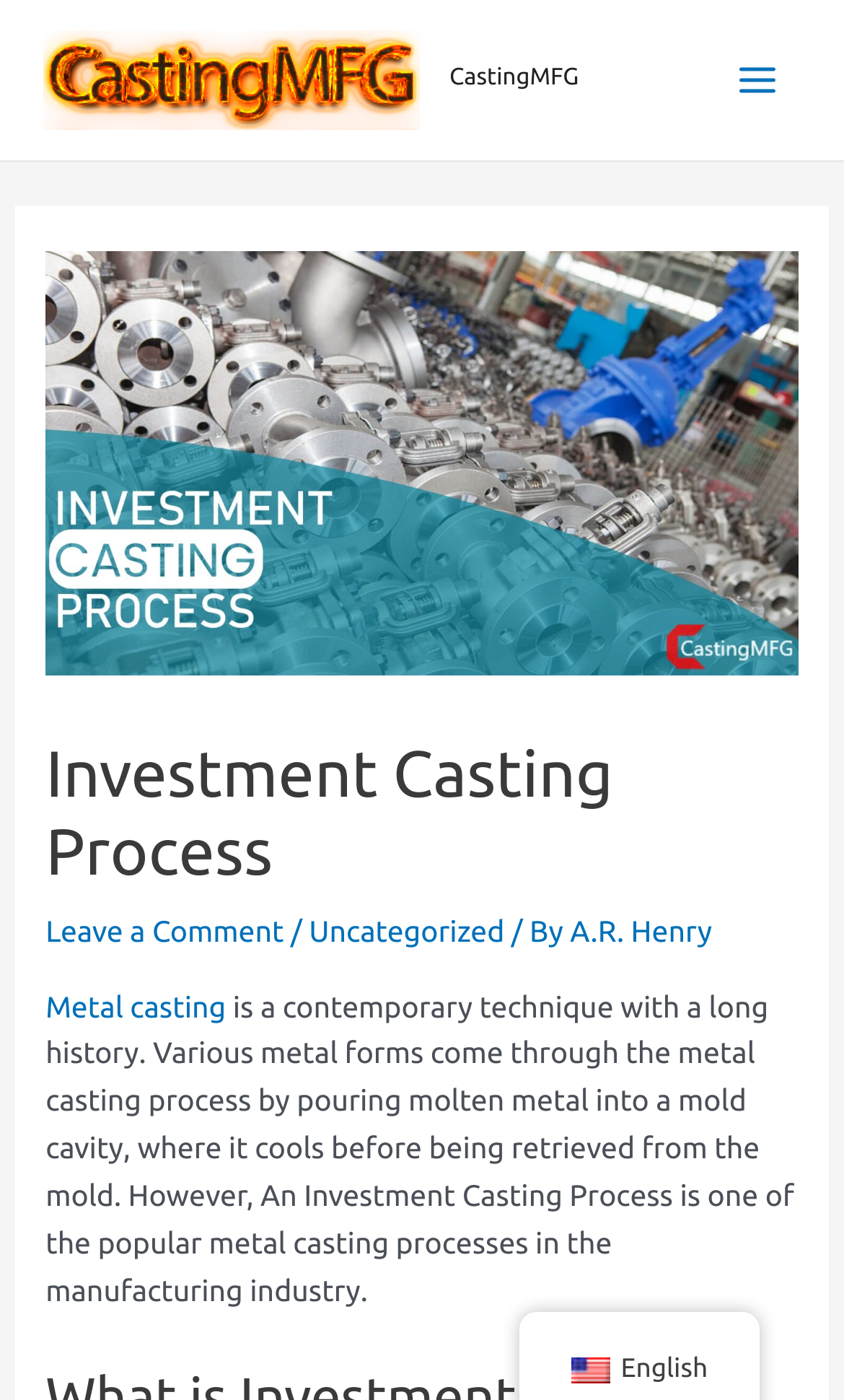Please look at the image and answer the question with a detailed explanation: Who is the author of the article?

The author of the article can be found at the bottom of the article, where it says 'By A.R. Henry'. This information is located below the article content and above the 'Leave a Comment' link.